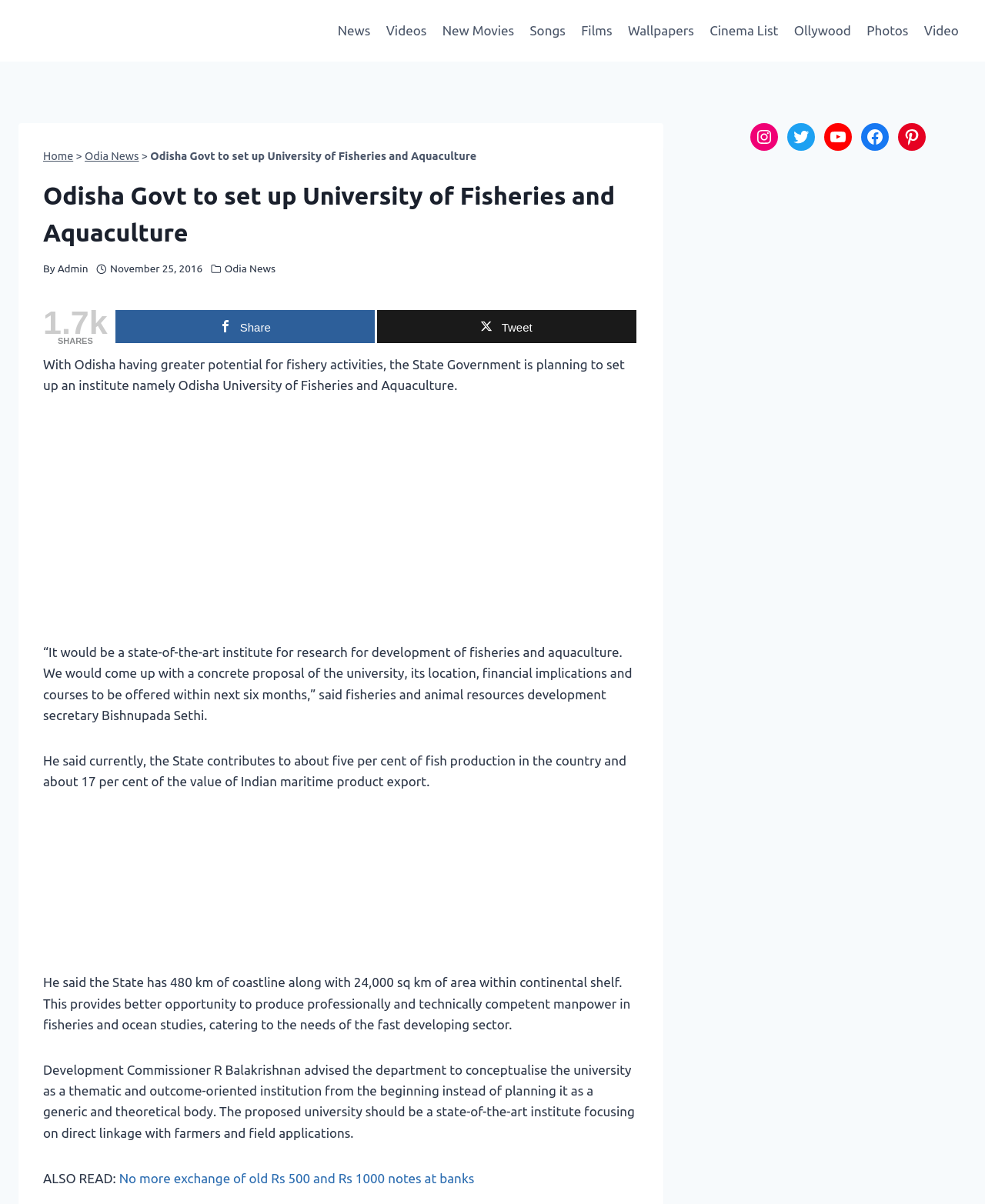Answer the question below in one word or phrase:
What is the current contribution of Odisha to fish production in the country?

five per cent